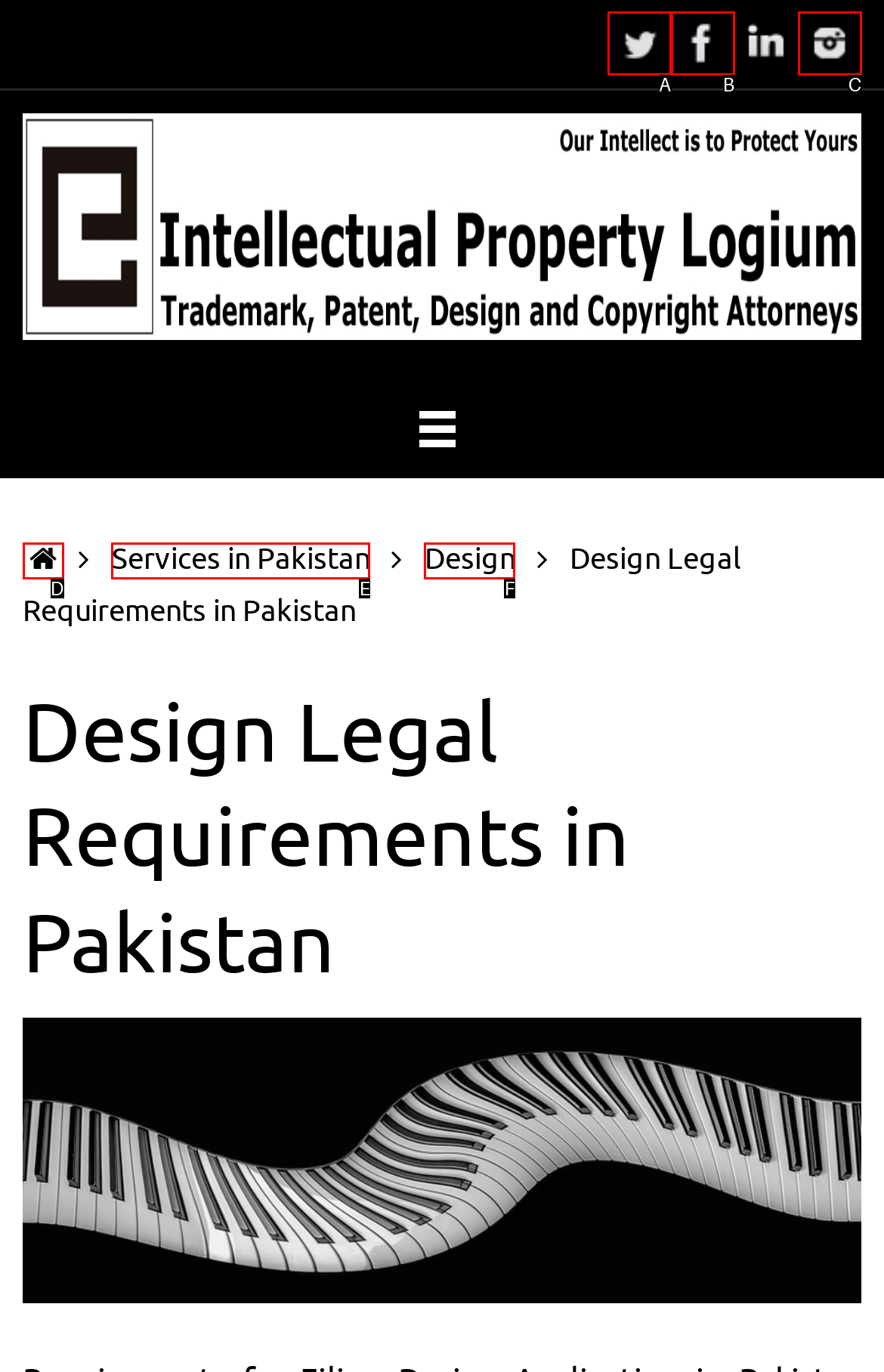Based on the element described as: title="Intellectual Property Logium"
Find and respond with the letter of the correct UI element.

B